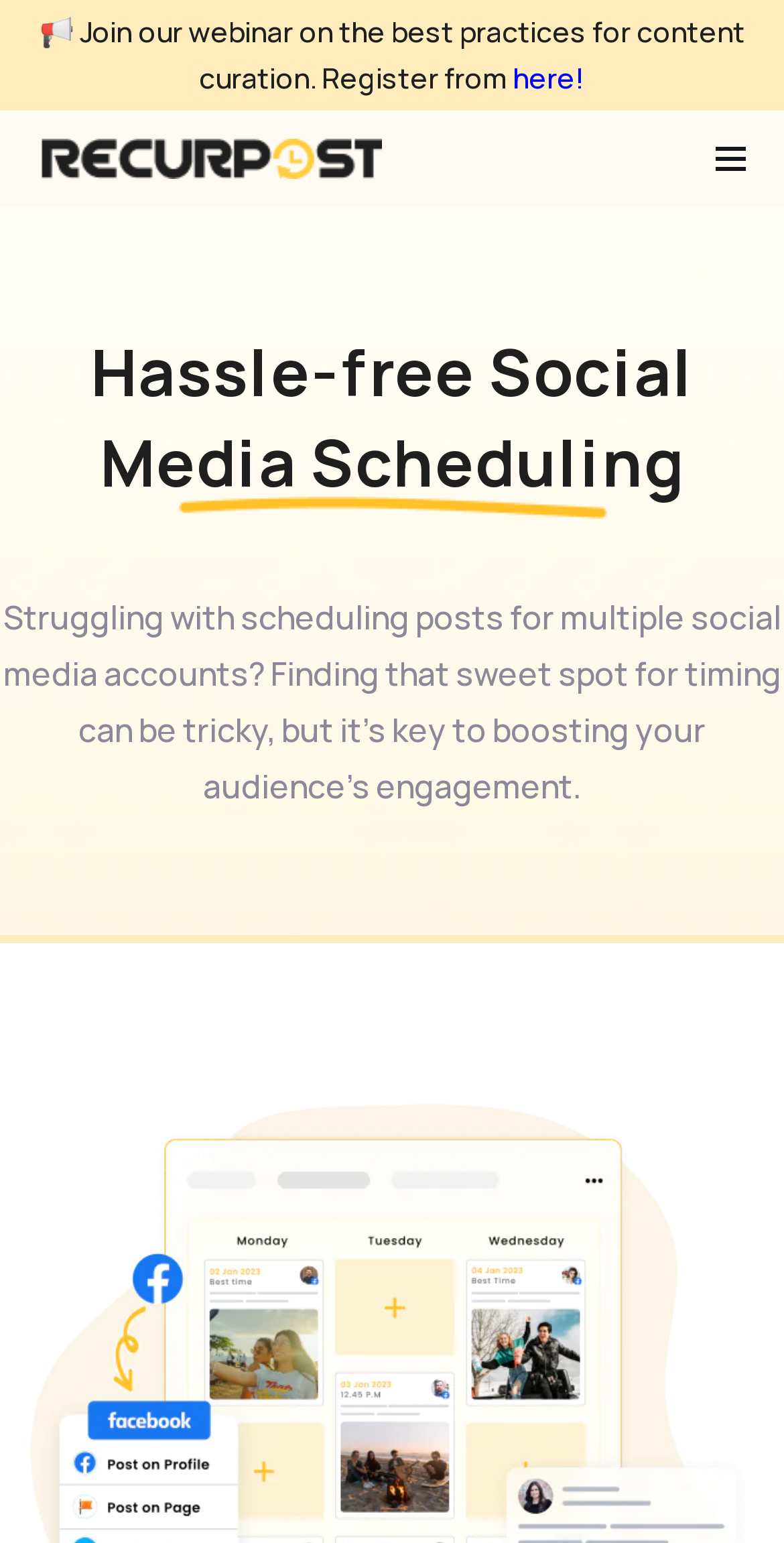Offer a comprehensive description of the webpage’s content and structure.

The webpage is about RecurPost, a social media automation tool. At the top-left corner, there is a link to "Skip to content". Next to it, there is a promotional message that invites users to join a webinar on content curation, with a link to register. The message is accompanied by an emoji and an exclamation mark.

Below the promotional message, there is a logo of RecurPost, which is also a link to the tool's main page. The logo is positioned at the top-left corner of the page.

To the right of the logo, there is a navigation menu button that is not expanded by default. When expanded, it reveals a heading that reads "Hassle-free Social Media Scheduling", which spans almost the entire width of the page.

Overall, the webpage has a simple layout with a focus on promoting RecurPost's features and inviting users to learn more about the tool.